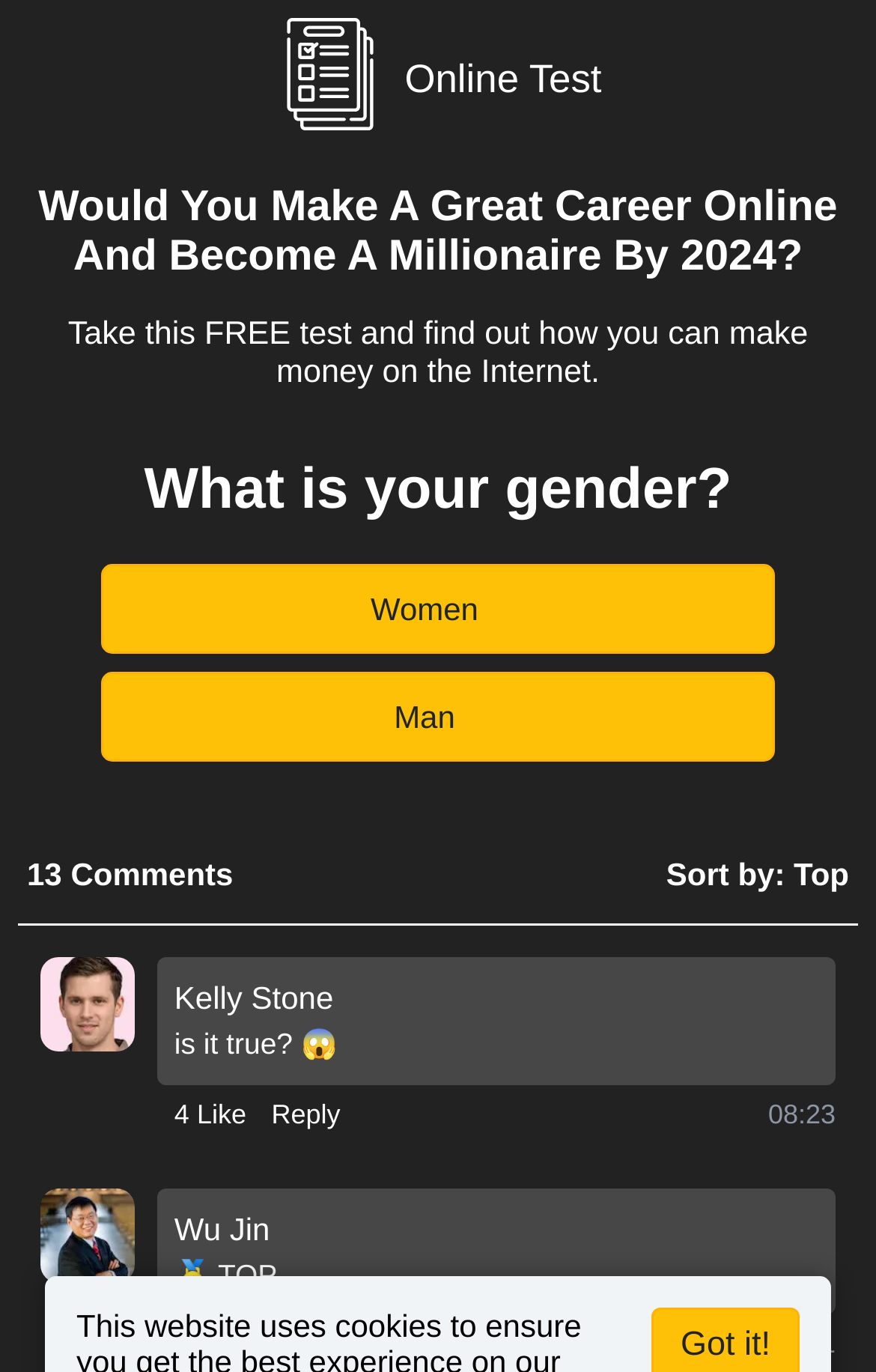How many comments are shown on the webpage?
Observe the image and answer the question with a one-word or short phrase response.

2